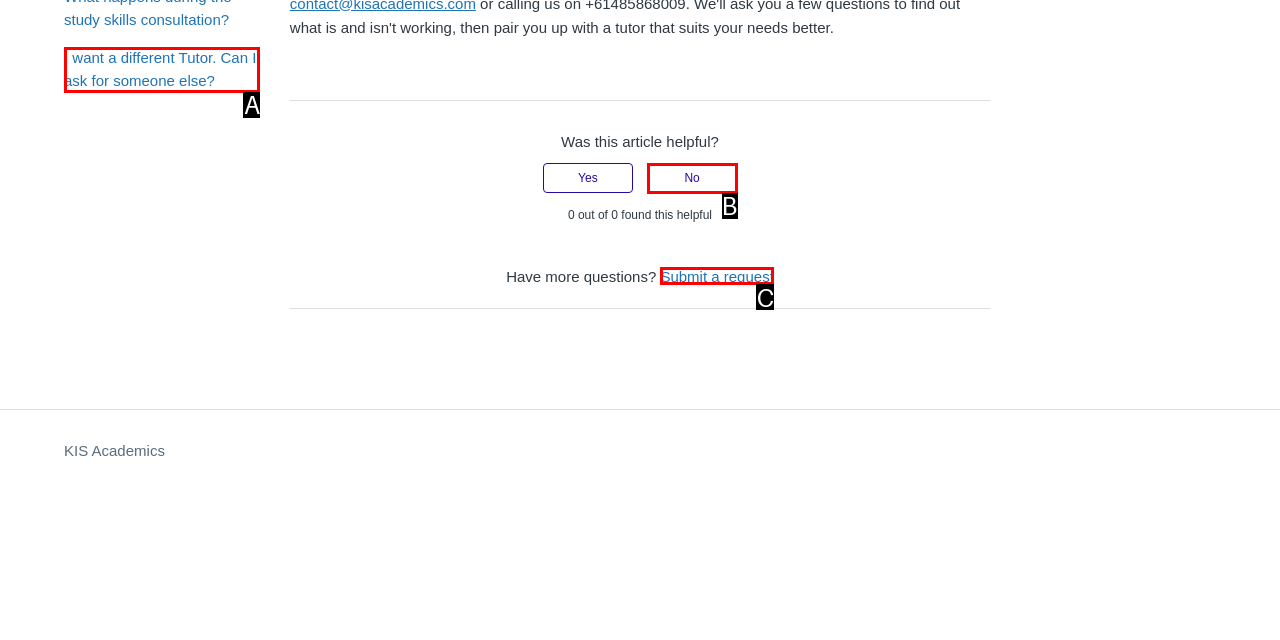Using the description: Submit a request
Identify the letter of the corresponding UI element from the choices available.

C